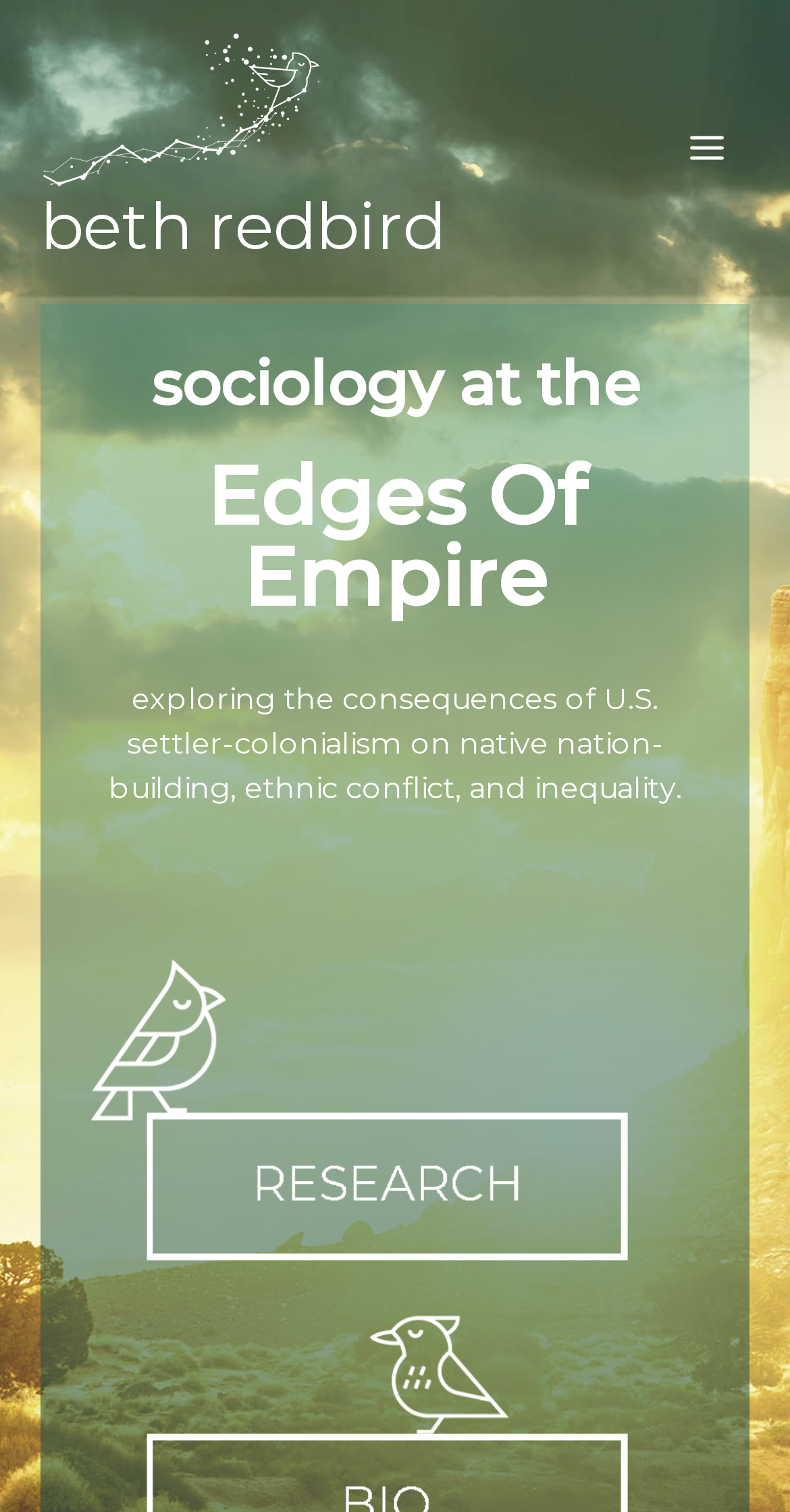Using the given element description, provide the bounding box coordinates (top-left x, top-left y, bottom-right x, bottom-right y) for the corresponding UI element in the screenshot: alt="Beth Redbird"

[0.051, 0.059, 0.462, 0.083]